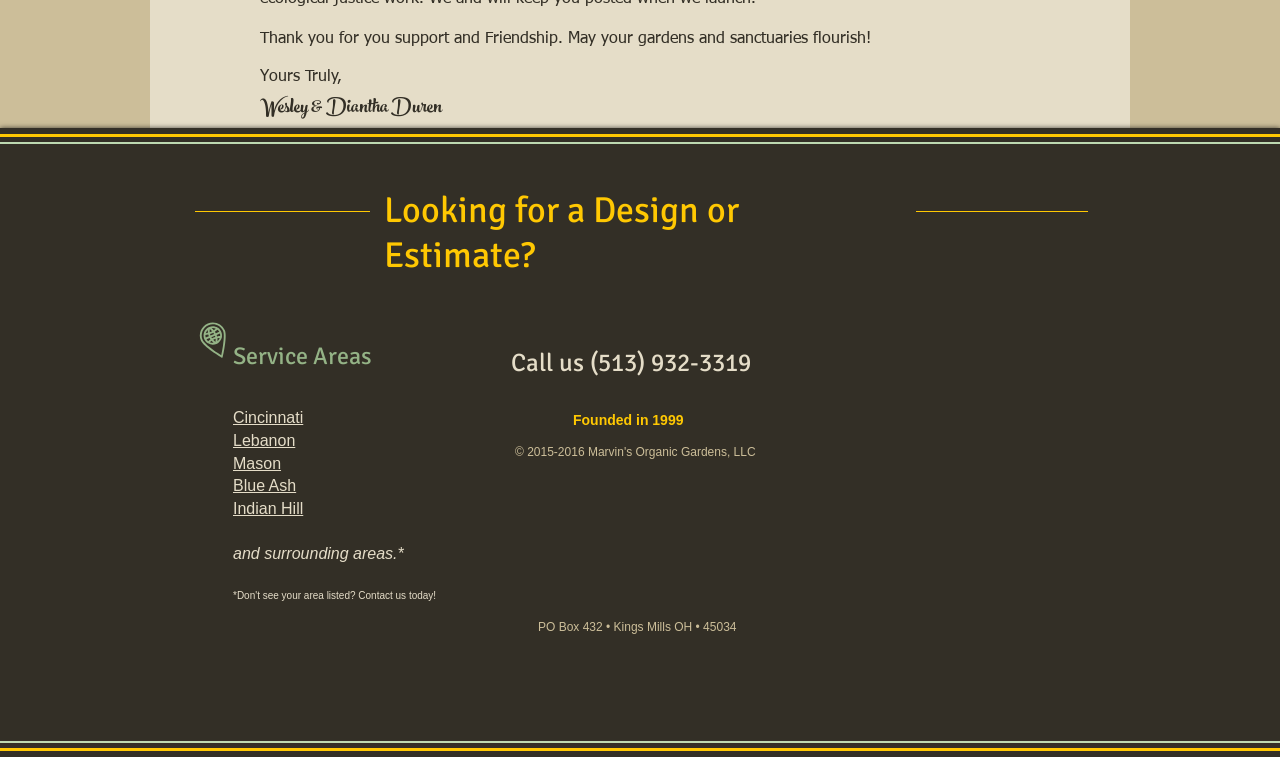Please determine the bounding box coordinates, formatted as (top-left x, top-left y, bottom-right x, bottom-right y), with all values as floating point numbers between 0 and 1. Identify the bounding box of the region described as: Cincinnati

[0.182, 0.541, 0.237, 0.563]